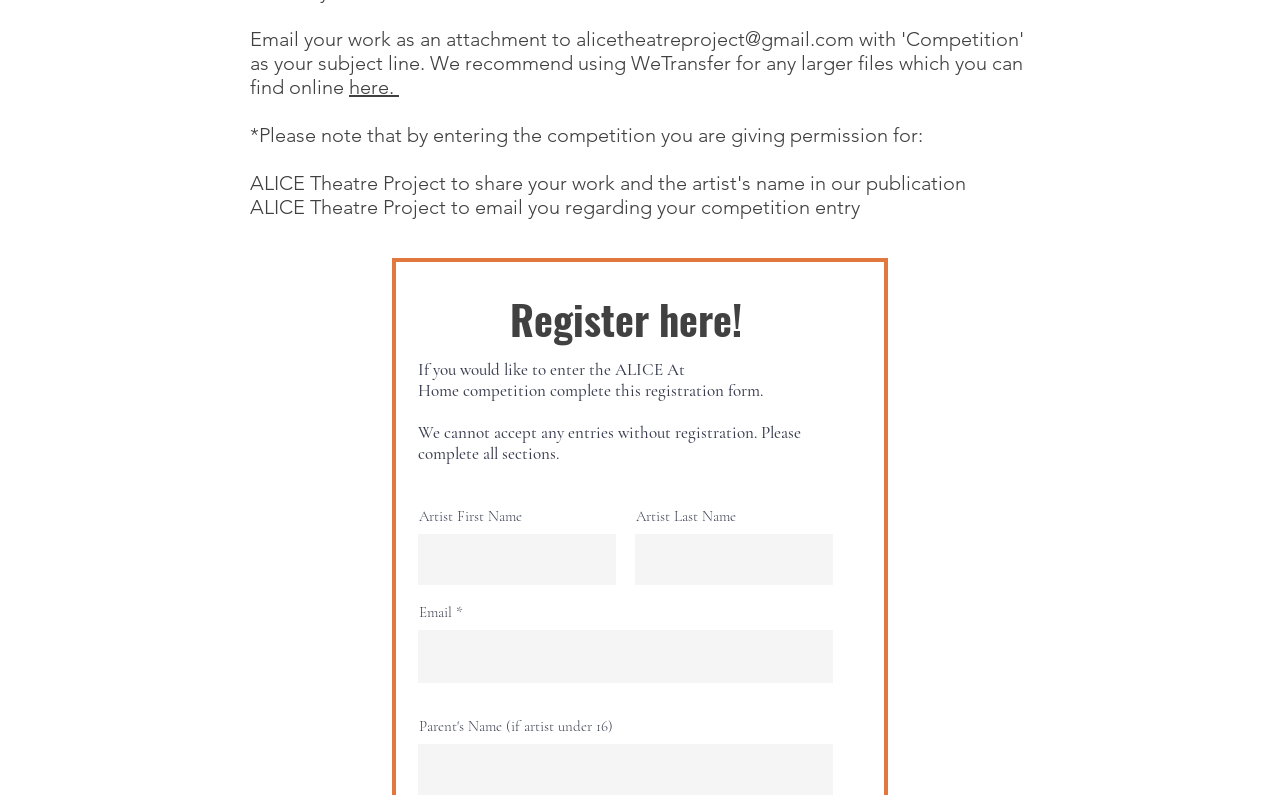Using the provided element description, identify the bounding box coordinates as (top-left x, top-left y, bottom-right x, bottom-right y). Ensure all values are between 0 and 1. Description: alicetheatreproject@gmail.com

[0.45, 0.034, 0.667, 0.064]